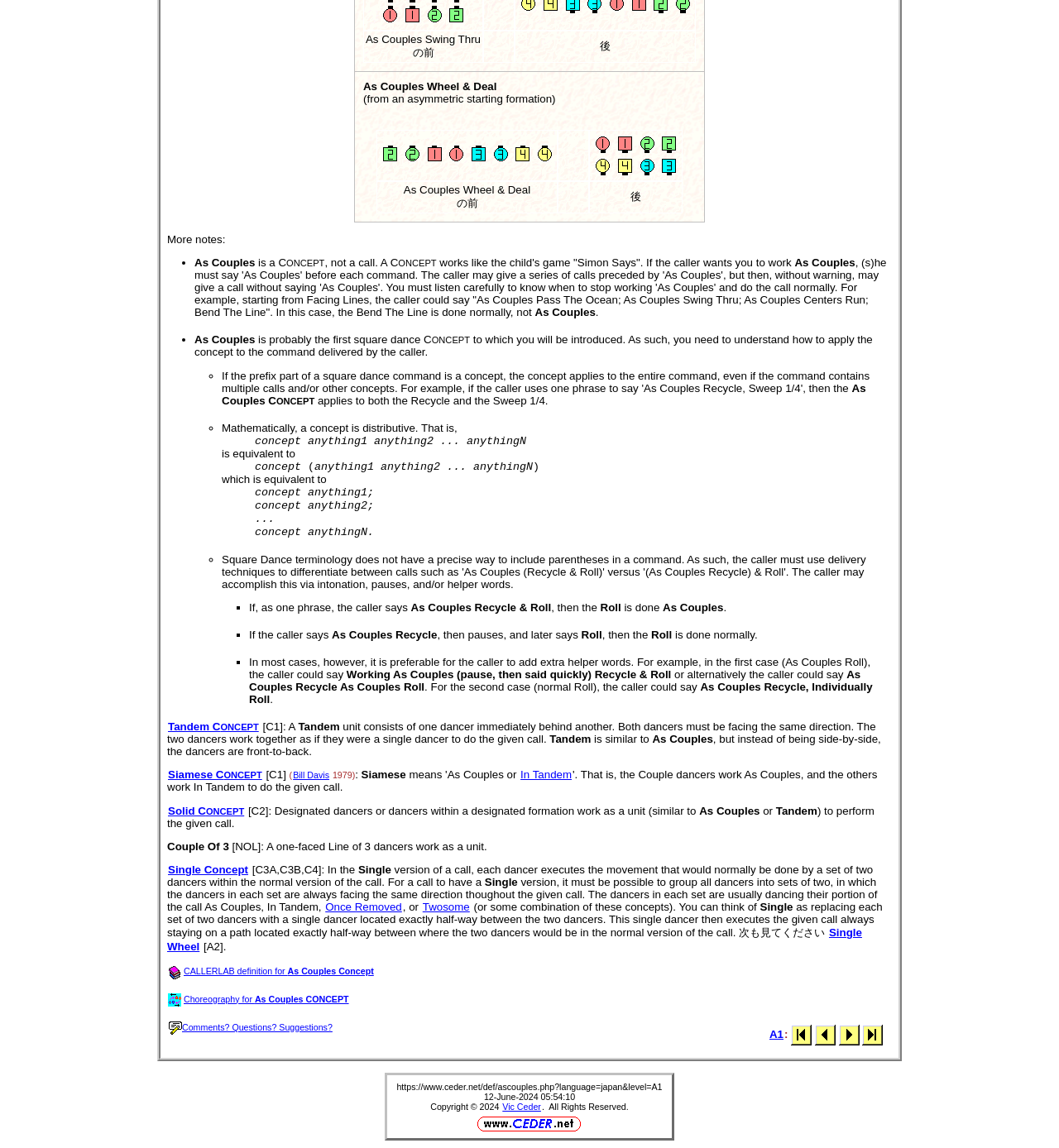Please specify the bounding box coordinates in the format (top-left x, top-left y, bottom-right x, bottom-right y), with values ranging from 0 to 1. Identify the bounding box for the UI component described as follows: Siamese CONCEPT

[0.159, 0.665, 0.247, 0.676]